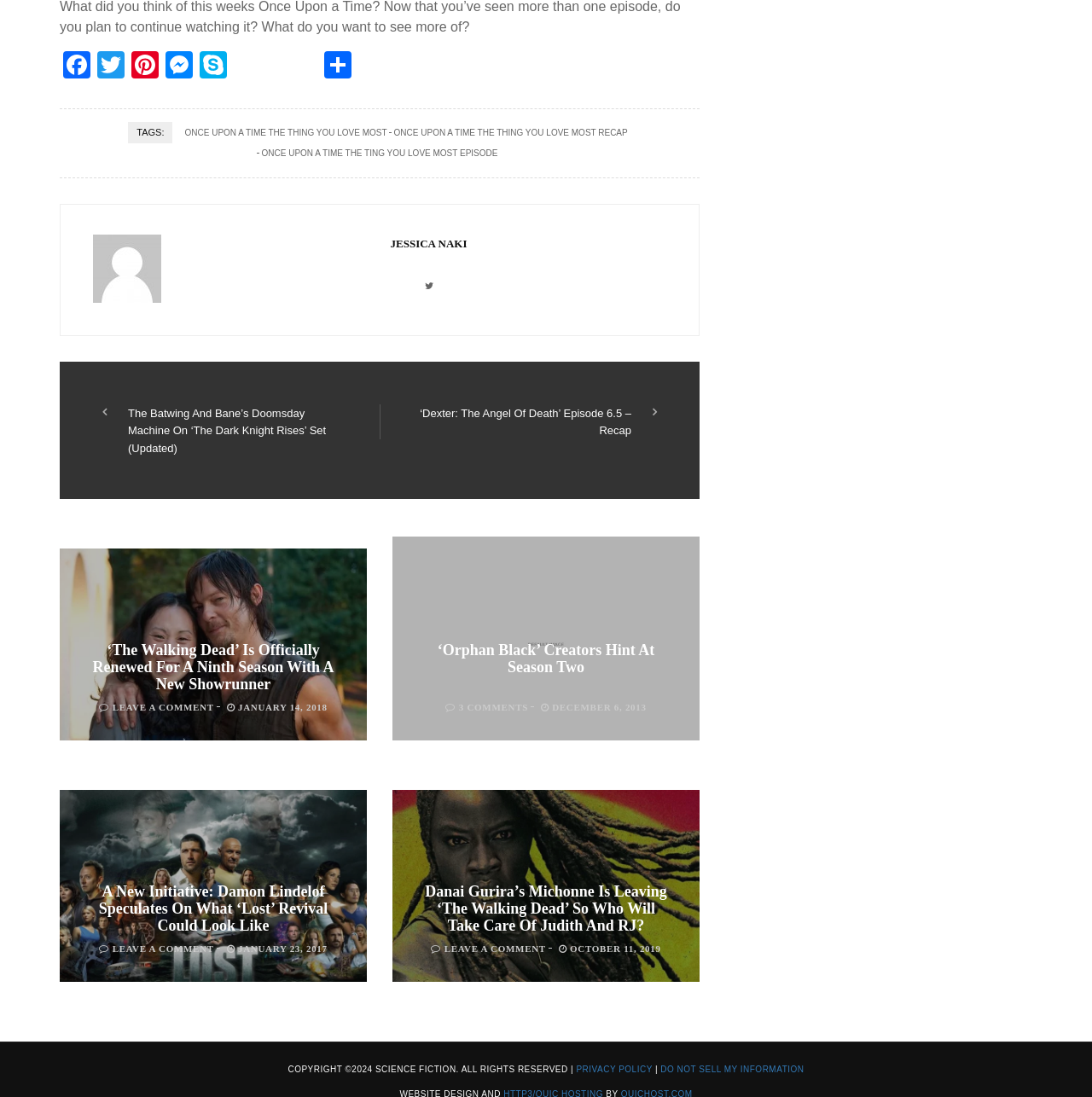Locate the bounding box coordinates of the clickable region necessary to complete the following instruction: "Check the 'LEADERSHIP & PROFESSIONAL DEVELOPMENT' link". Provide the coordinates in the format of four float numbers between 0 and 1, i.e., [left, top, right, bottom].

None